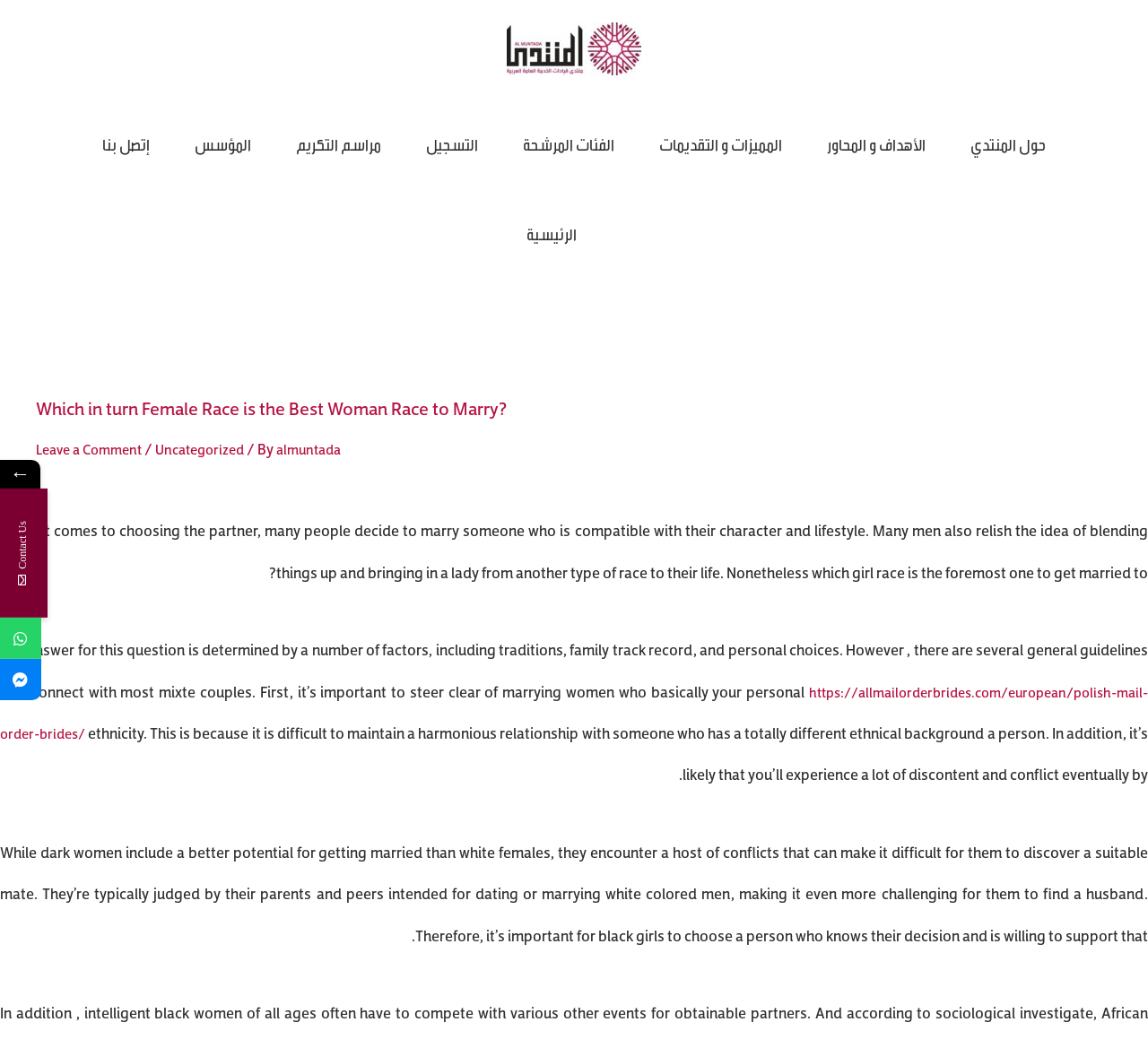Find the bounding box coordinates of the clickable area that will achieve the following instruction: "Visit the page of the founder".

[0.15, 0.093, 0.238, 0.179]